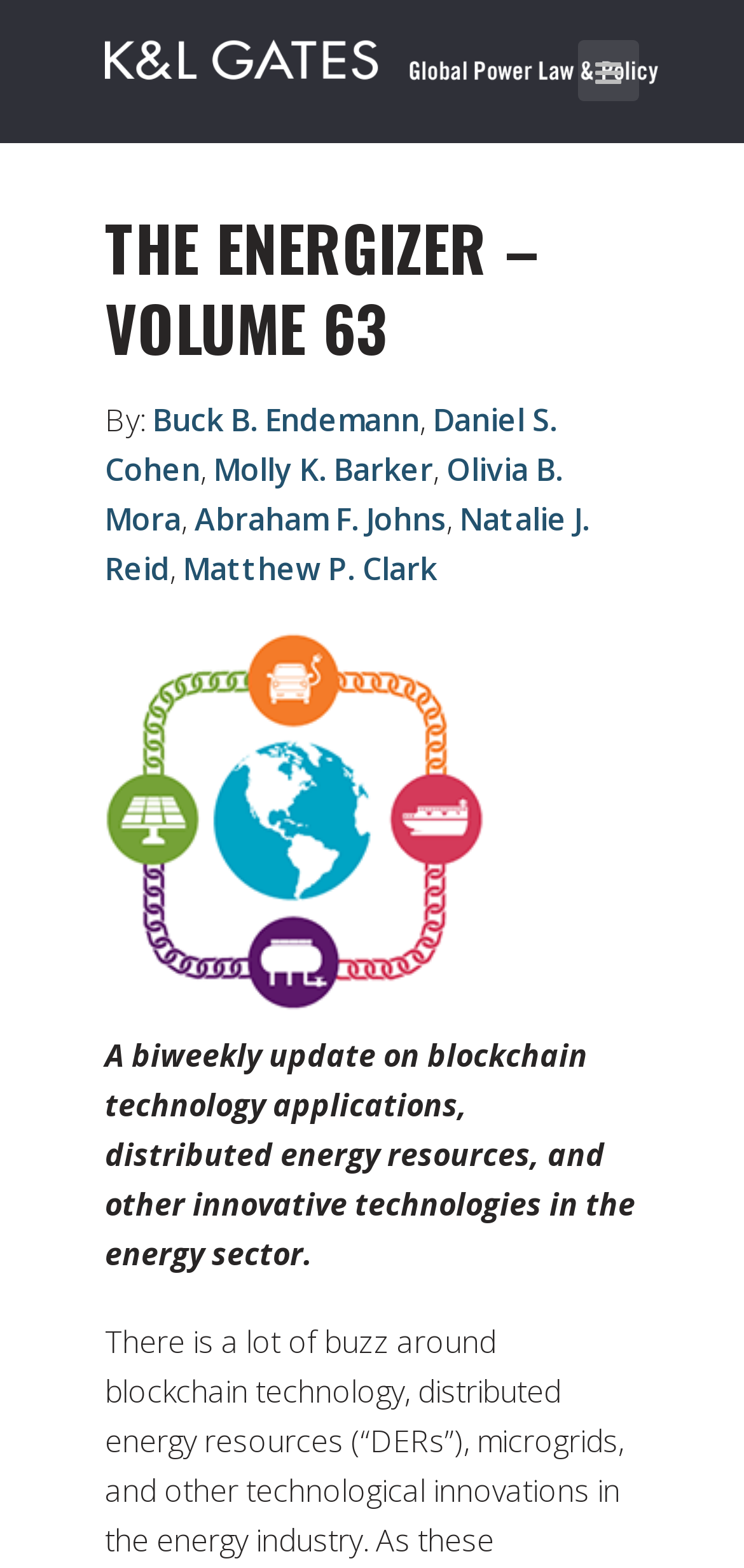Reply to the question below using a single word or brief phrase:
What is the frequency of this publication?

Biweekly